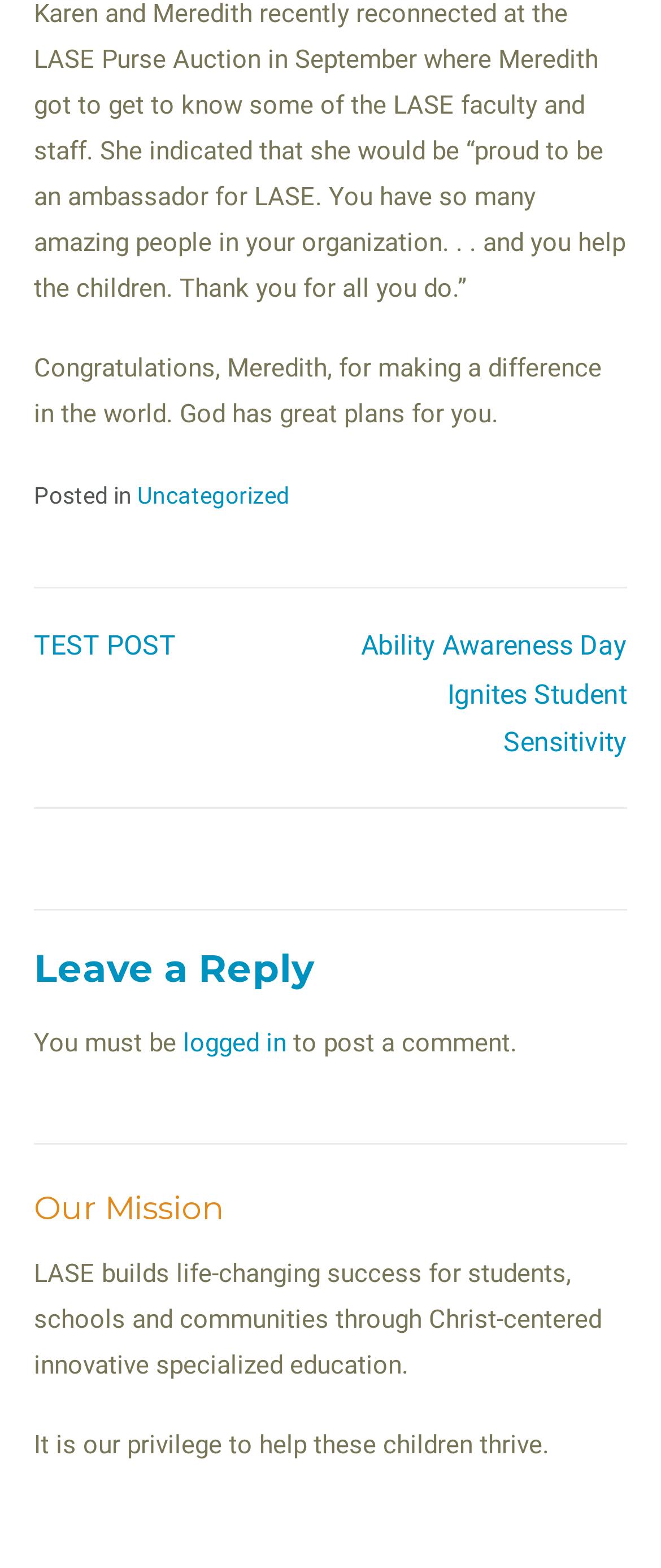What is required to post a comment?
Refer to the image and answer the question using a single word or phrase.

Logged in